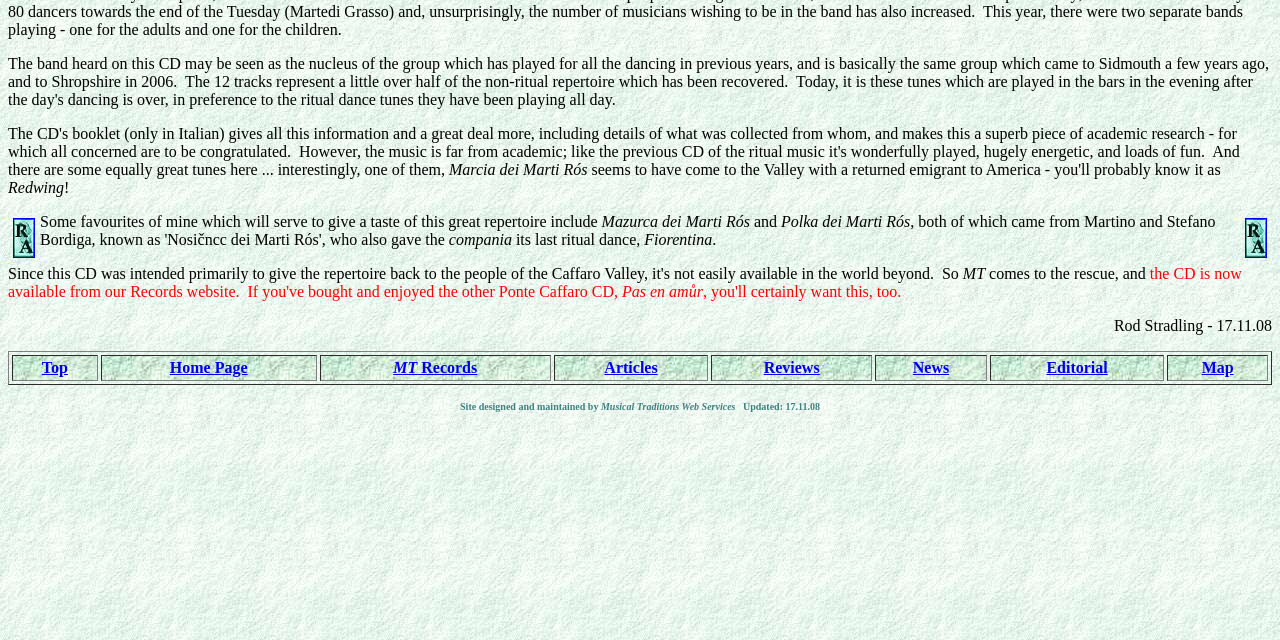Using the description "Home Page", predict the bounding box of the relevant HTML element.

[0.133, 0.56, 0.193, 0.587]